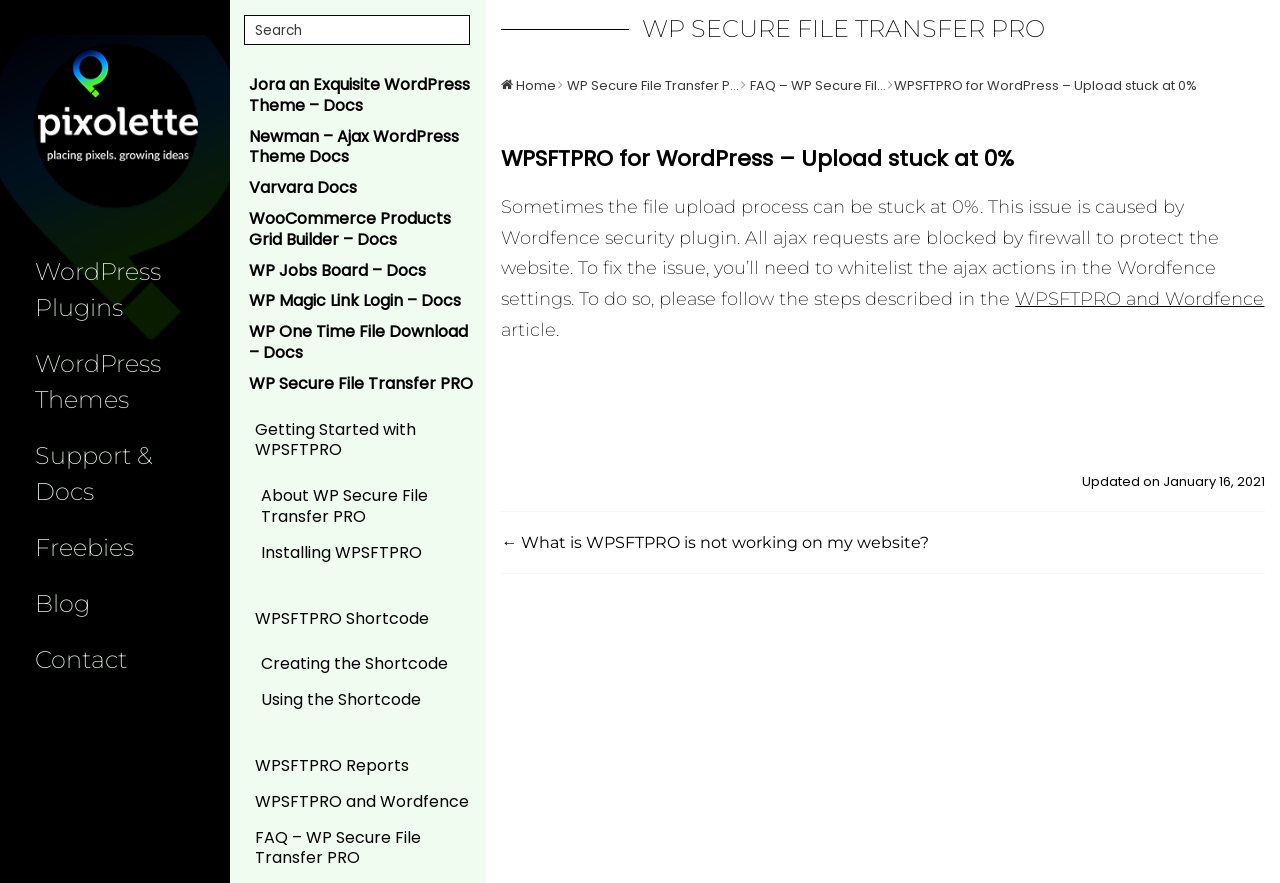Identify and generate the primary title of the webpage.

WPSFTPRO for WordPress – Upload stuck at 0%